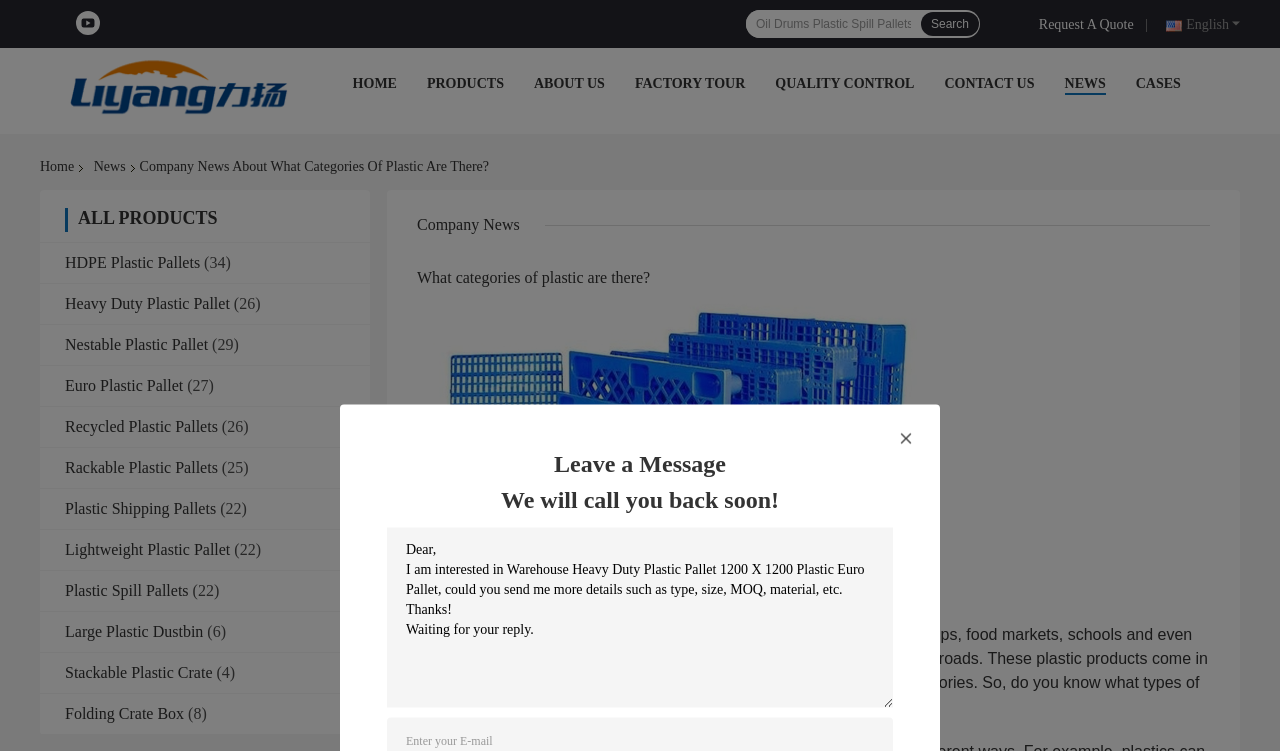Give a short answer to this question using one word or a phrase:
What is the topic of the company news?

What categories of plastic are there?